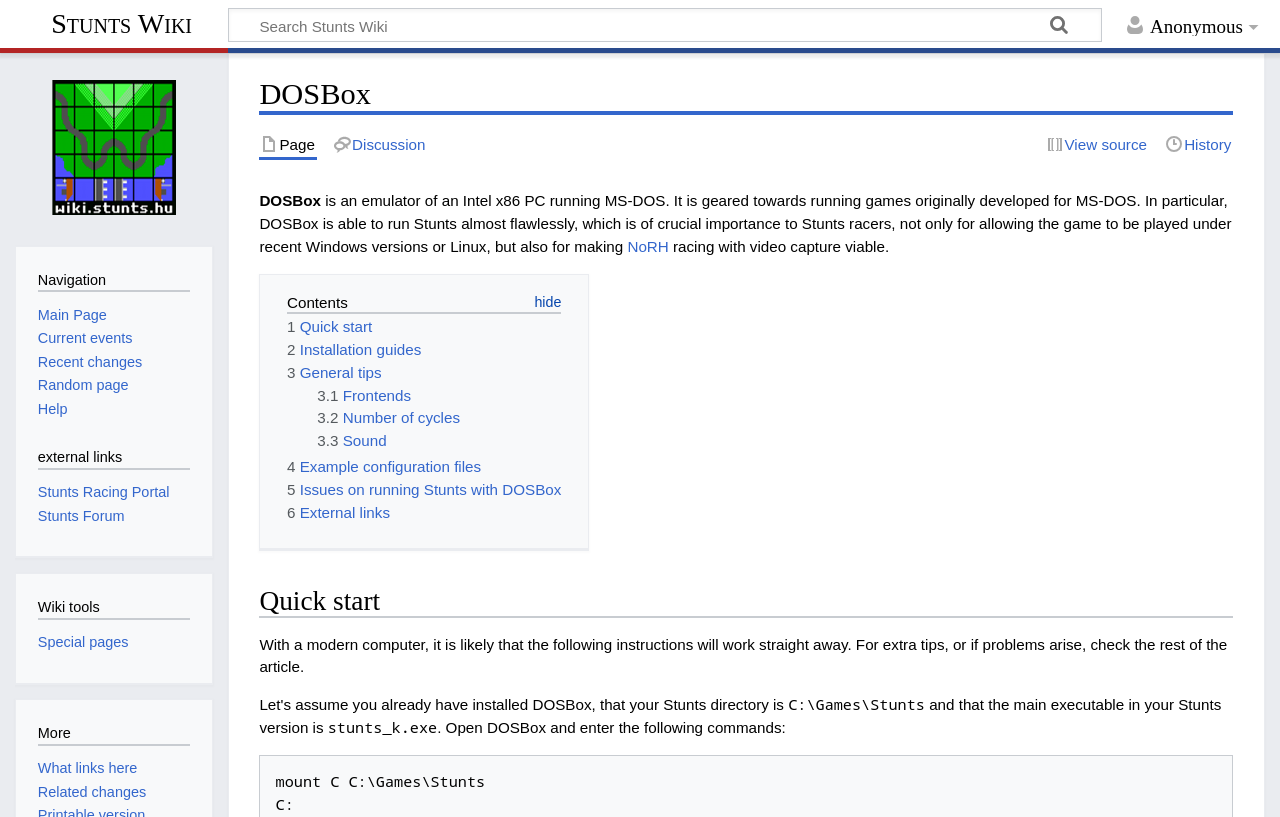Please identify the bounding box coordinates of the area that needs to be clicked to follow this instruction: "Search for something".

[0.179, 0.011, 0.86, 0.05]